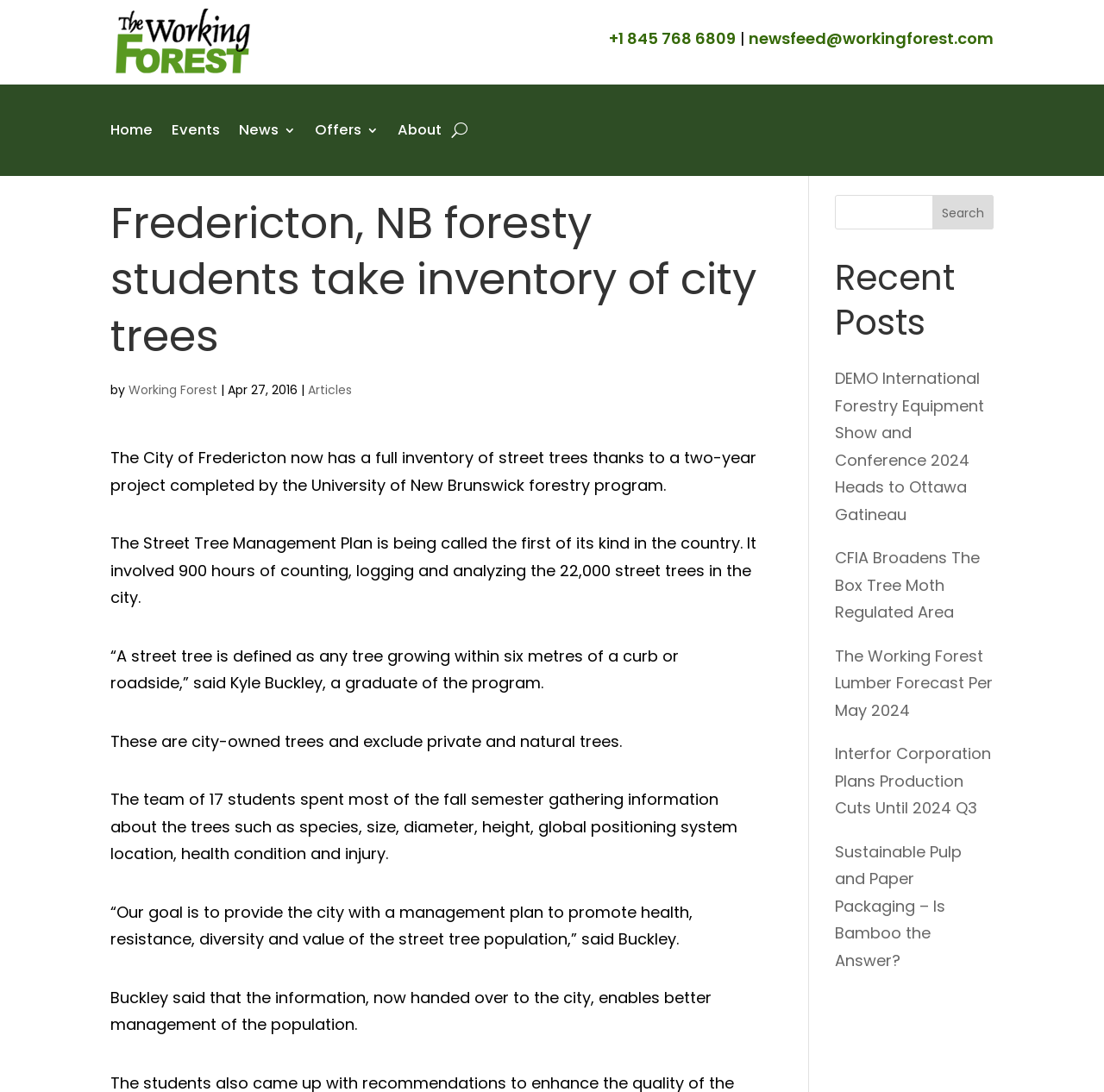Calculate the bounding box coordinates for the UI element based on the following description: "parent_node: Home". Ensure the coordinates are four float numbers between 0 and 1, i.e., [left, top, right, bottom].

[0.409, 0.085, 0.423, 0.153]